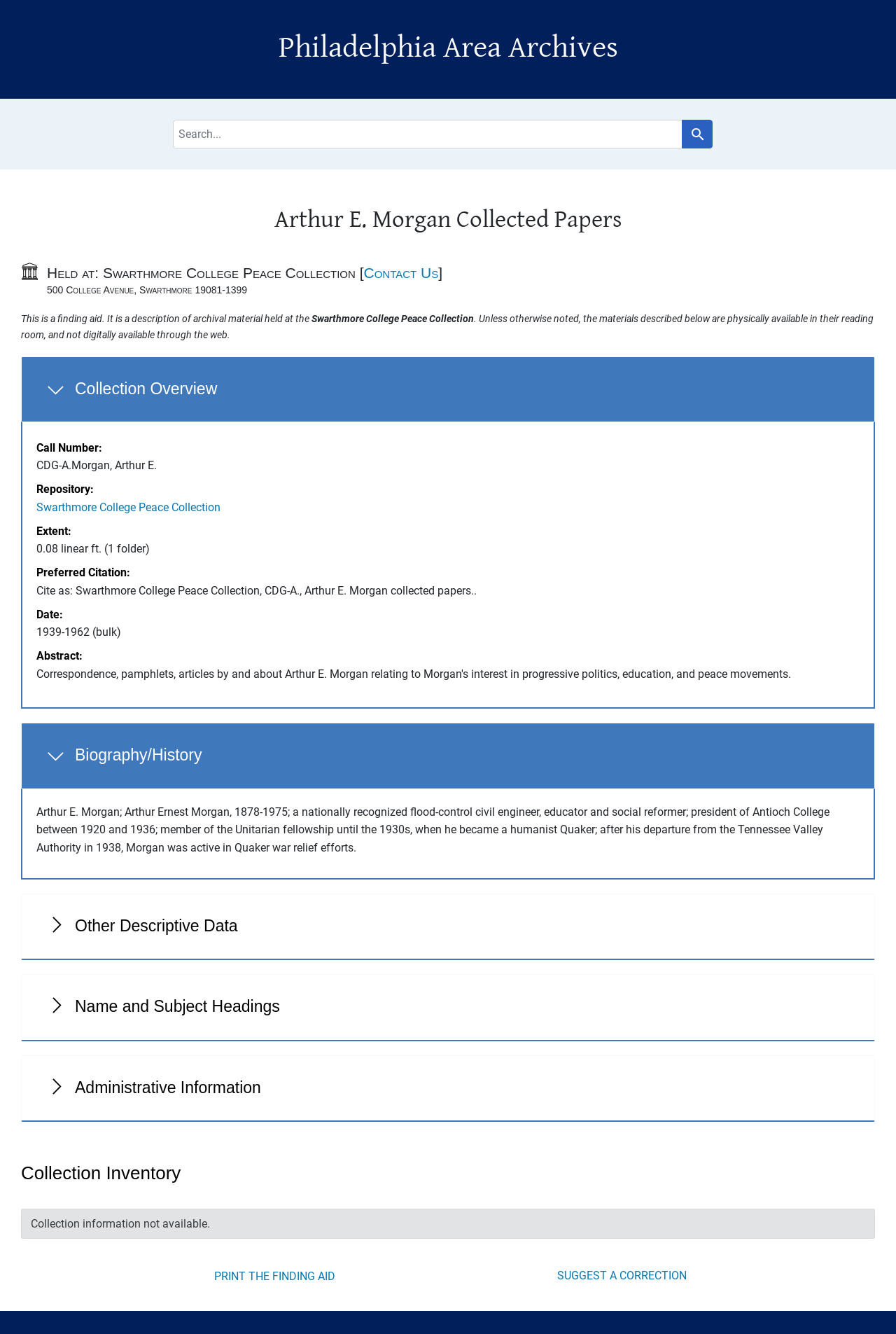Who is the creator of the collection?
Please utilize the information in the image to give a detailed response to the question.

The creator of the collection can be inferred from the name of the collection 'Arthur E. Morgan Collected Papers' and the biography section which provides information about Arthur E. Morgan's life and work.